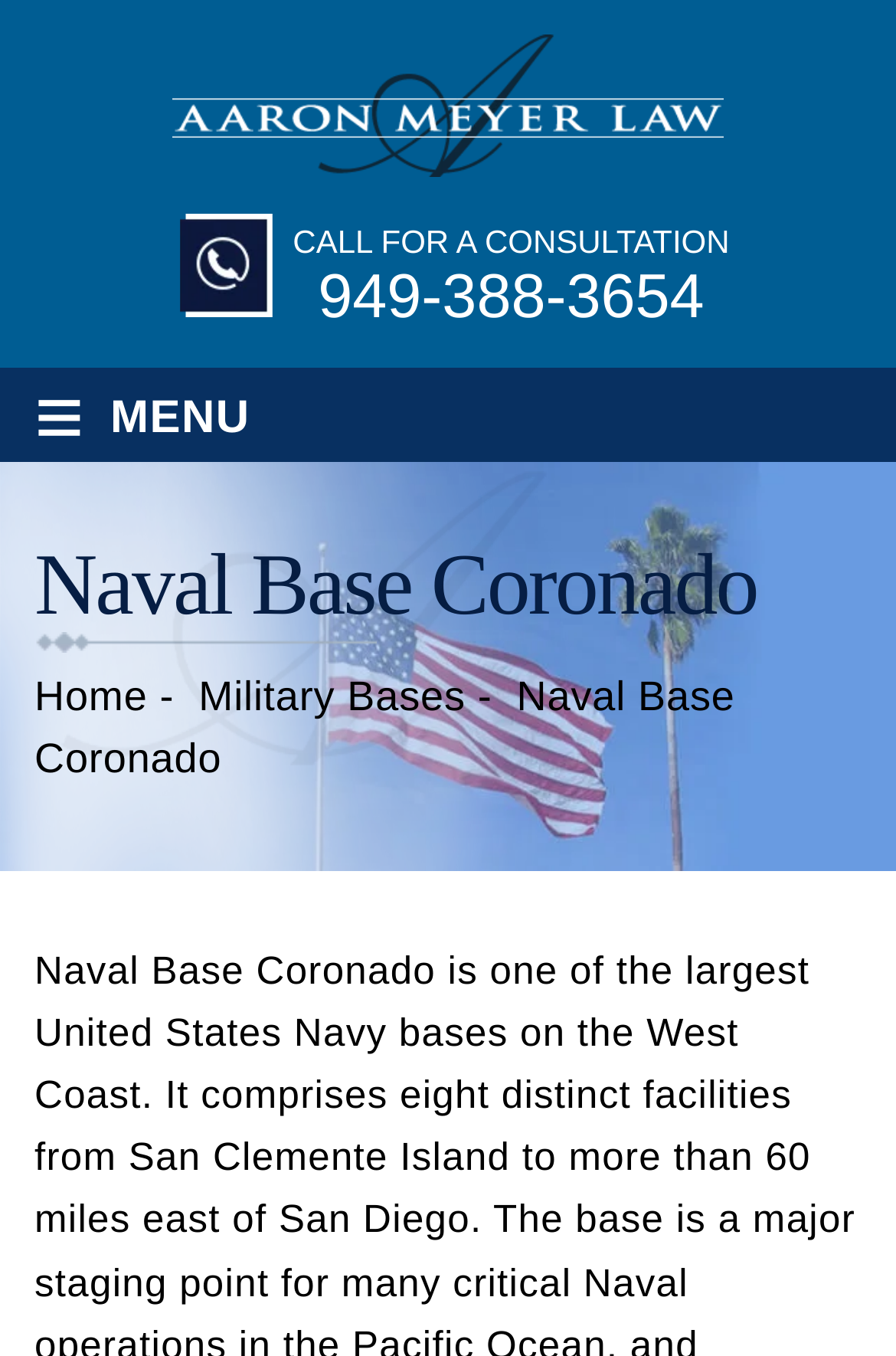Provide a brief response to the question using a single word or phrase: 
What is the location of the military base?

Naval Base Coronado